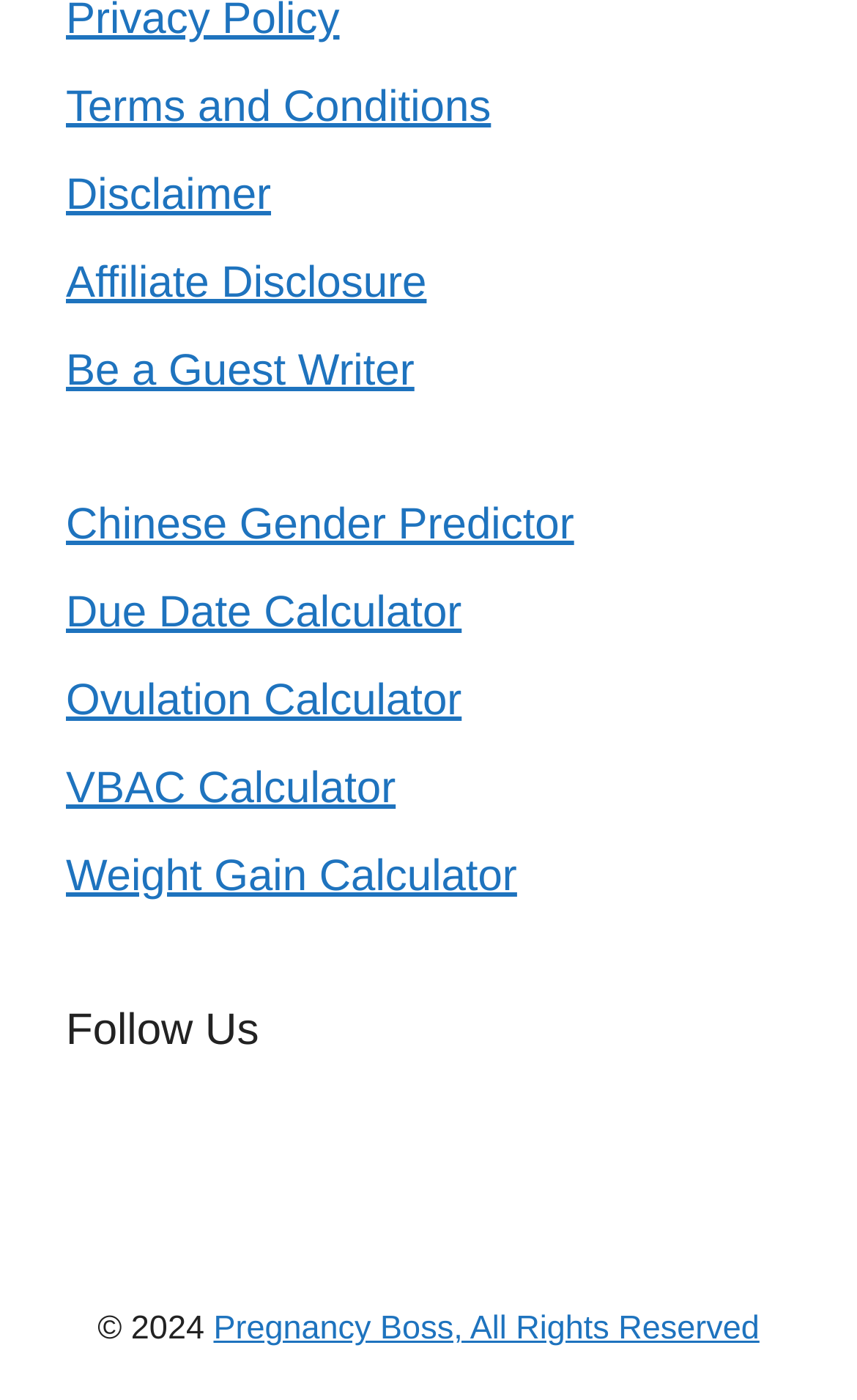Identify the bounding box coordinates of the element to click to follow this instruction: 'Visit Pregnancy Boss'. Ensure the coordinates are four float values between 0 and 1, provided as [left, top, right, bottom].

[0.249, 0.936, 0.886, 0.963]